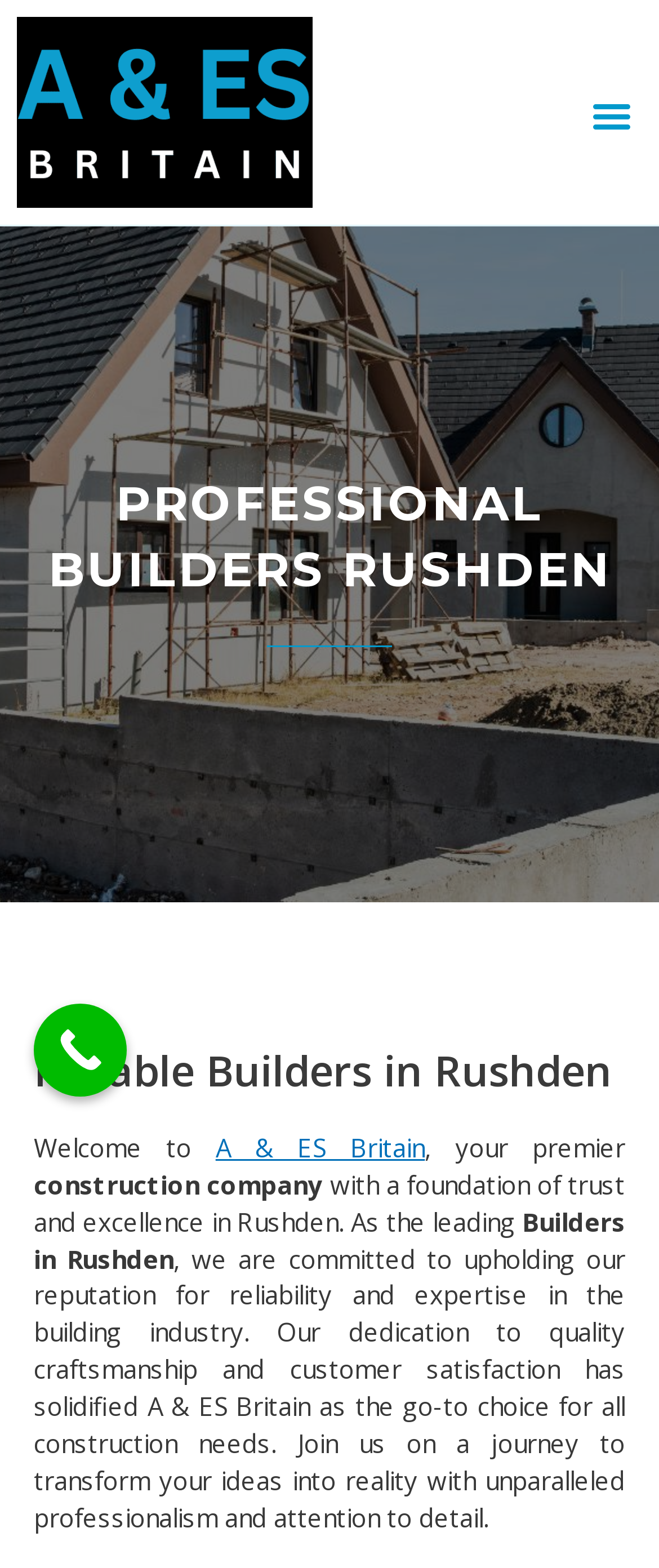What is the company's commitment to customers?
Could you please answer the question thoroughly and with as much detail as possible?

I found the company's commitment to customers by reading the text at [0.051, 0.792, 0.949, 0.978] which states that the company is committed to upholding its reputation for reliability and expertise in the building industry and prioritizes quality craftsmanship and customer satisfaction.